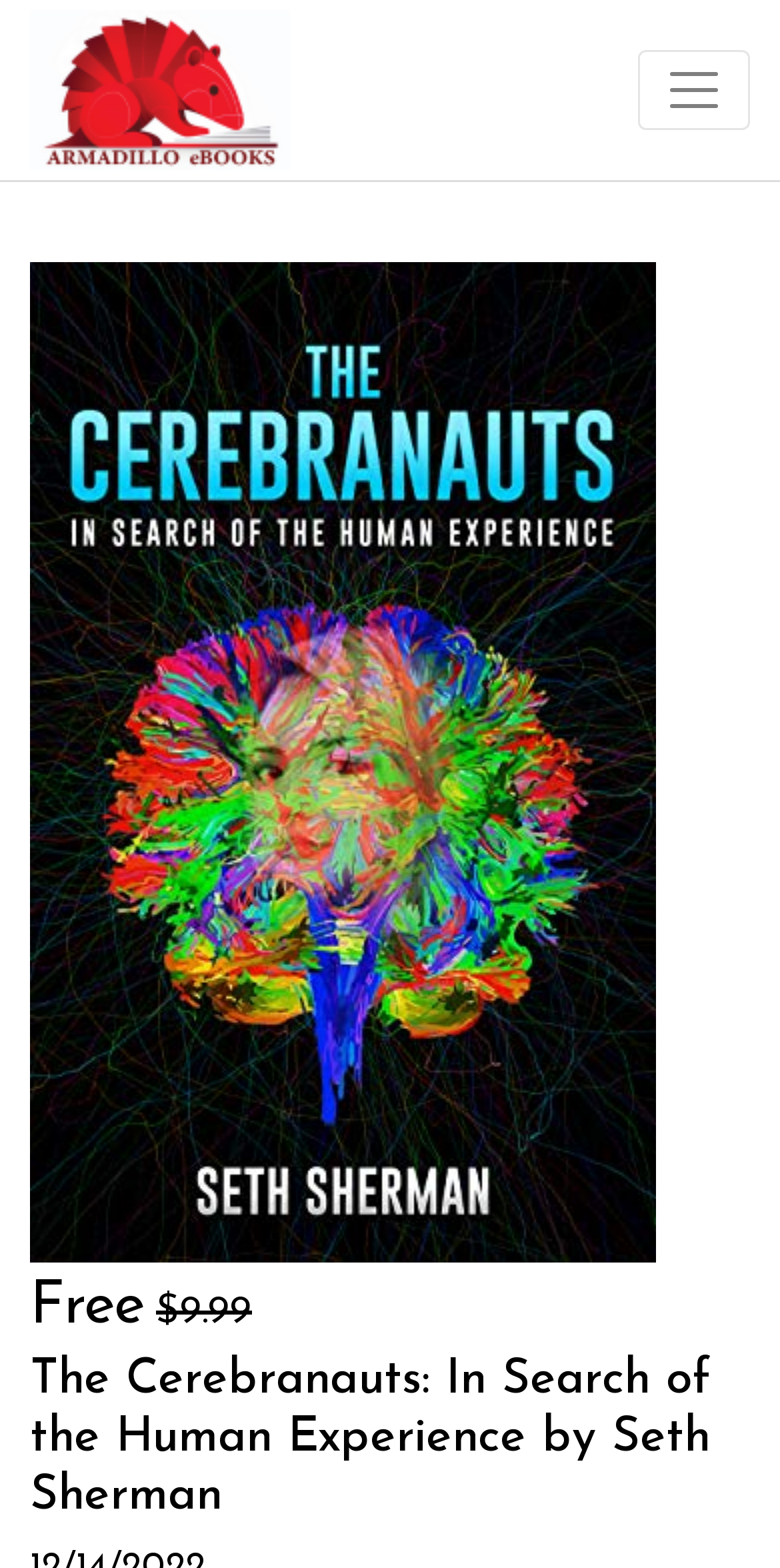Given the webpage screenshot, identify the bounding box of the UI element that matches this description: "alt="Armadilloebooks"".

[0.038, 0.0, 0.372, 0.115]